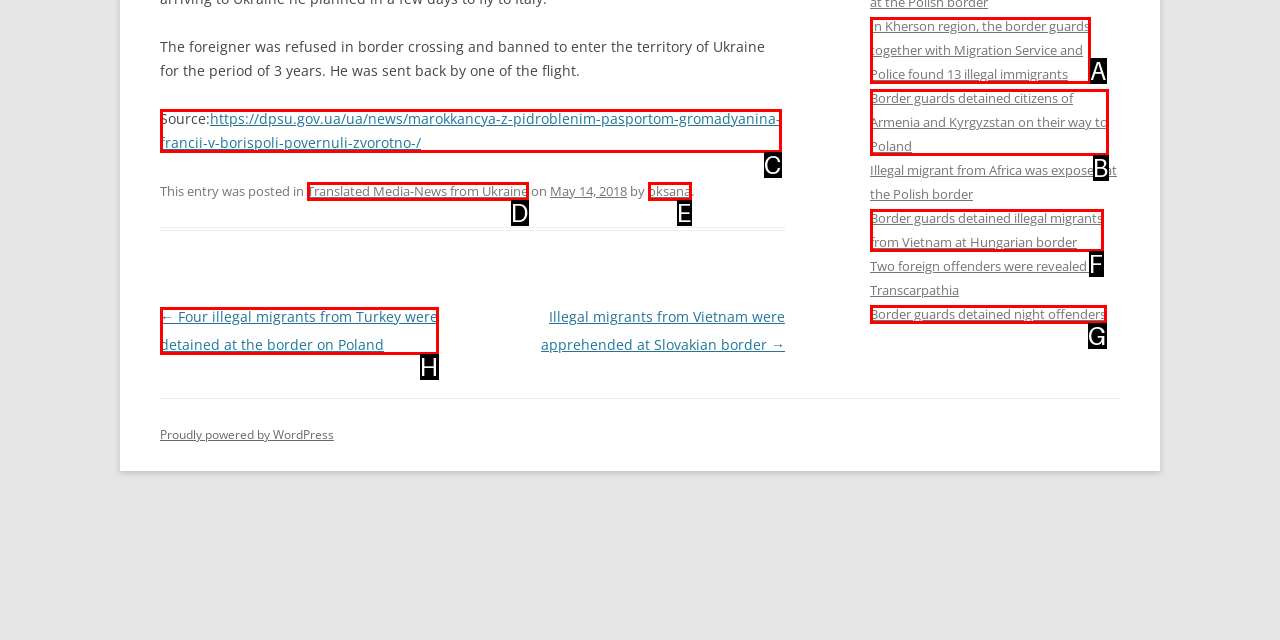Assess the description: Translated Media-News from Ukraine and select the option that matches. Provide the letter of the chosen option directly from the given choices.

D